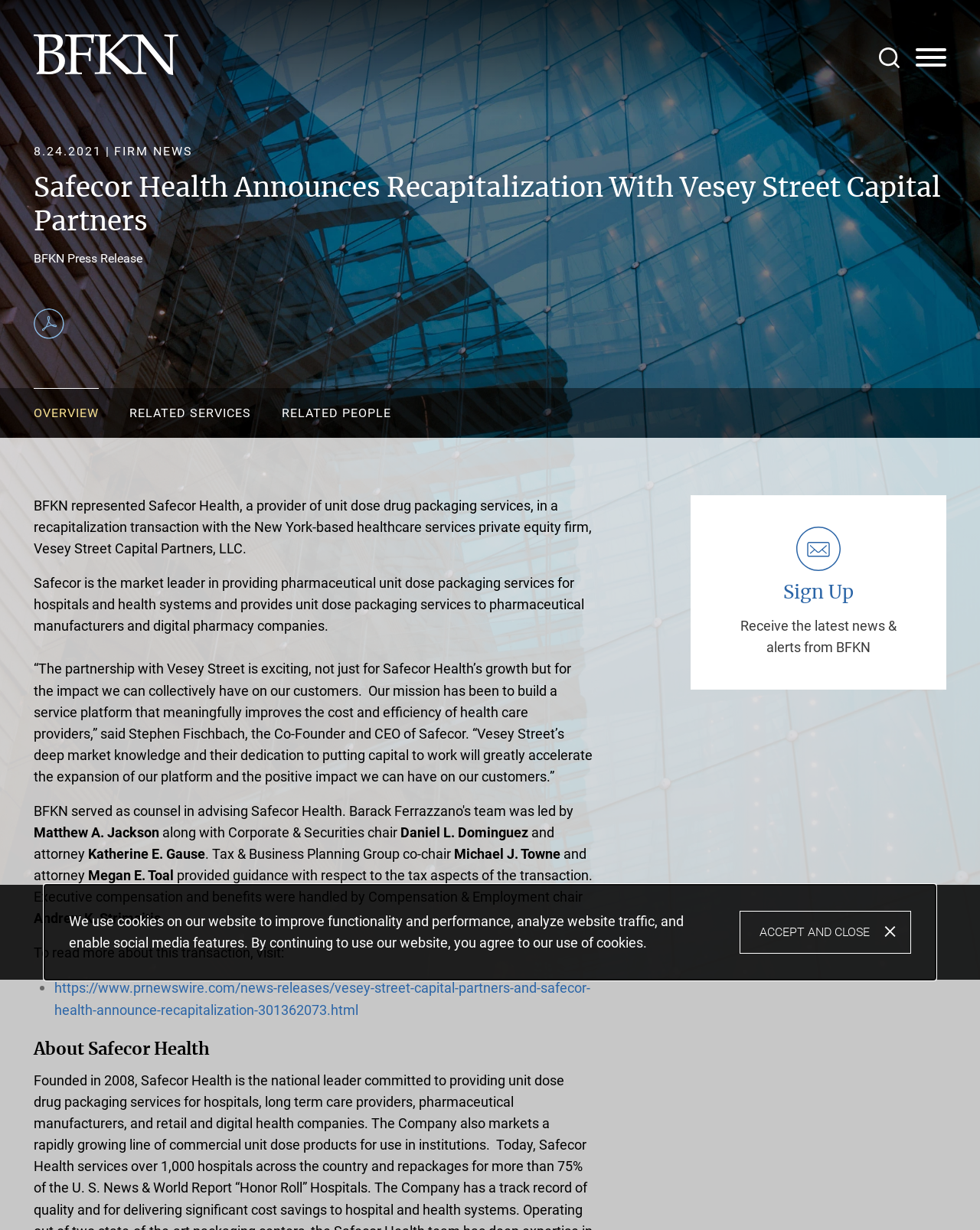What is the name of the company that Safecor Health partnered with?
Look at the image and respond with a single word or a short phrase.

Vesey Street Capital Partners